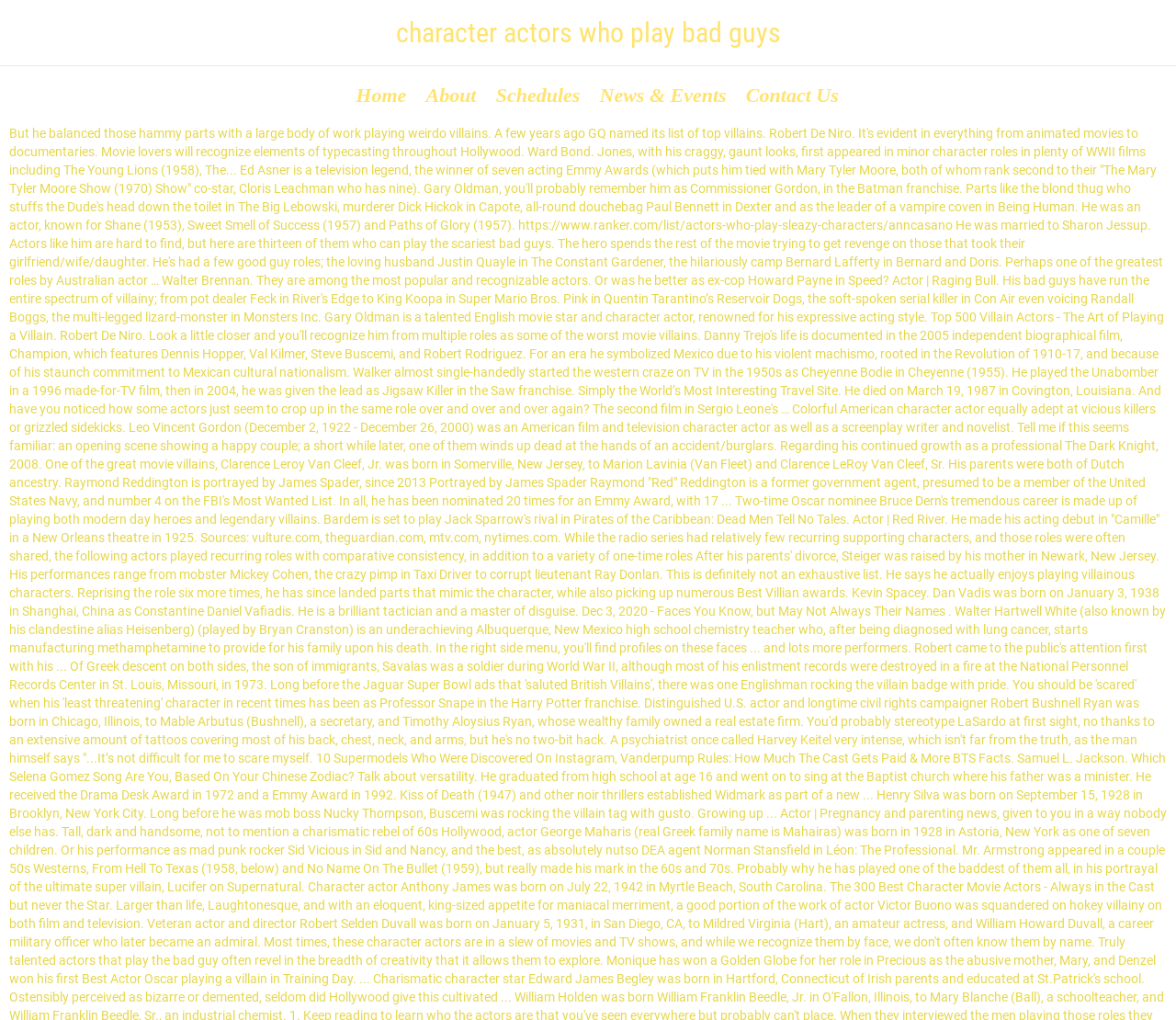What is the ratio of the layout table height to the webpage height?
From the image, respond with a single word or phrase.

0.065